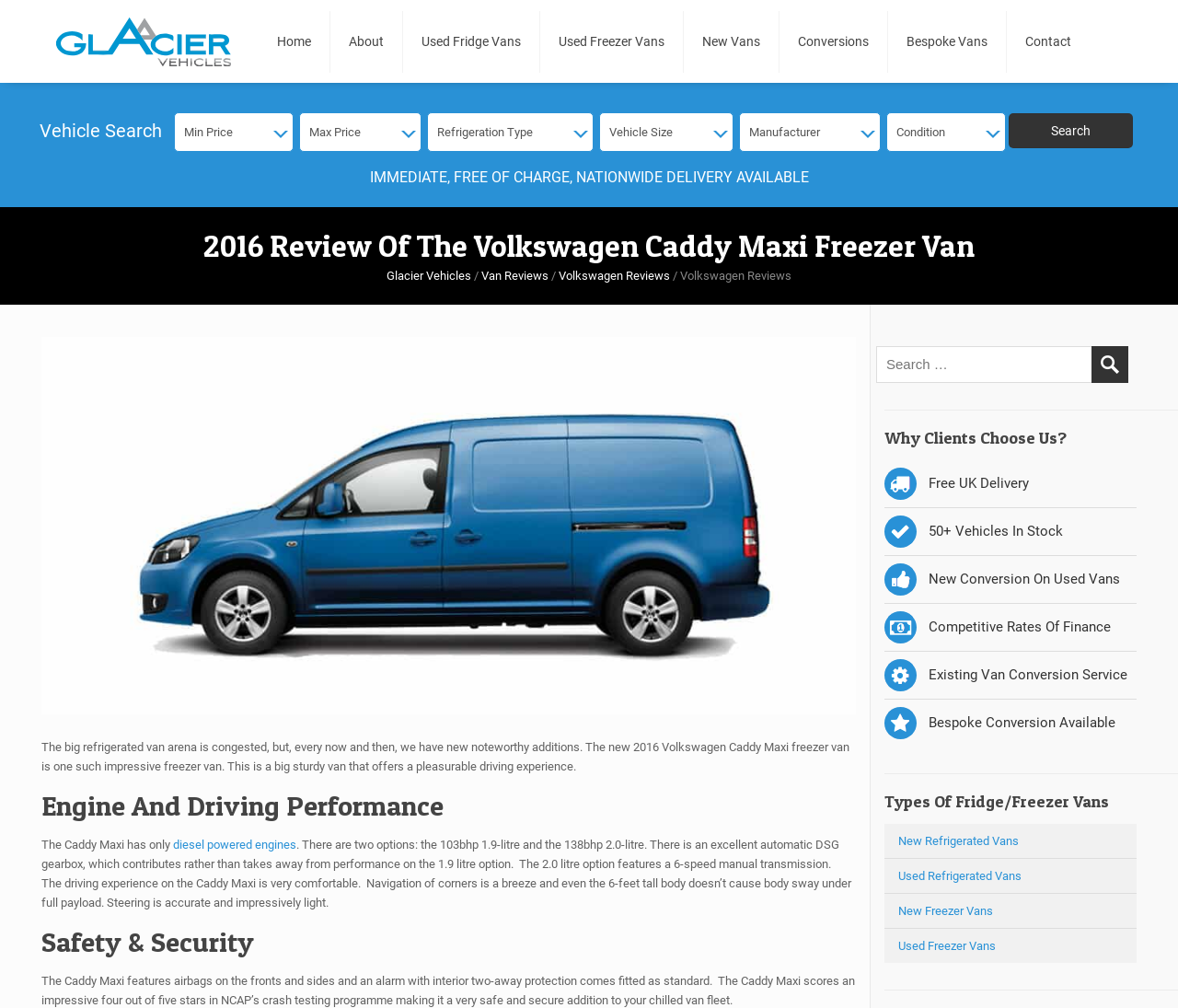What is the purpose of the 'Search' button?
Refer to the image and provide a detailed answer to the question.

The 'Search' button is located next to a search box, and its purpose is to initiate a search for vehicles based on the user's input.